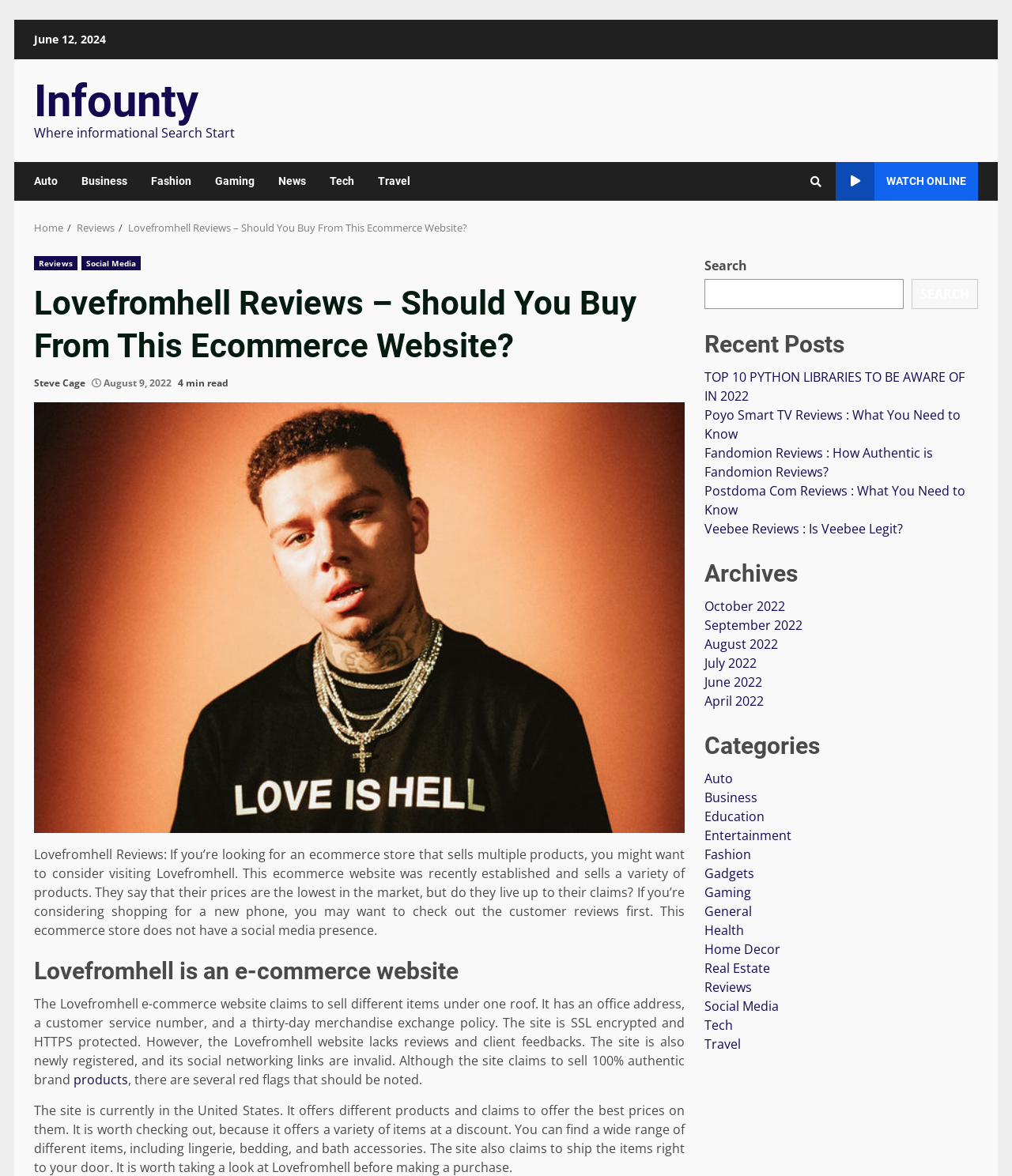Using floating point numbers between 0 and 1, provide the bounding box coordinates in the format (top-left x, top-left y, bottom-right x, bottom-right y). Locate the UI element described here: Entertainment

[0.696, 0.703, 0.782, 0.717]